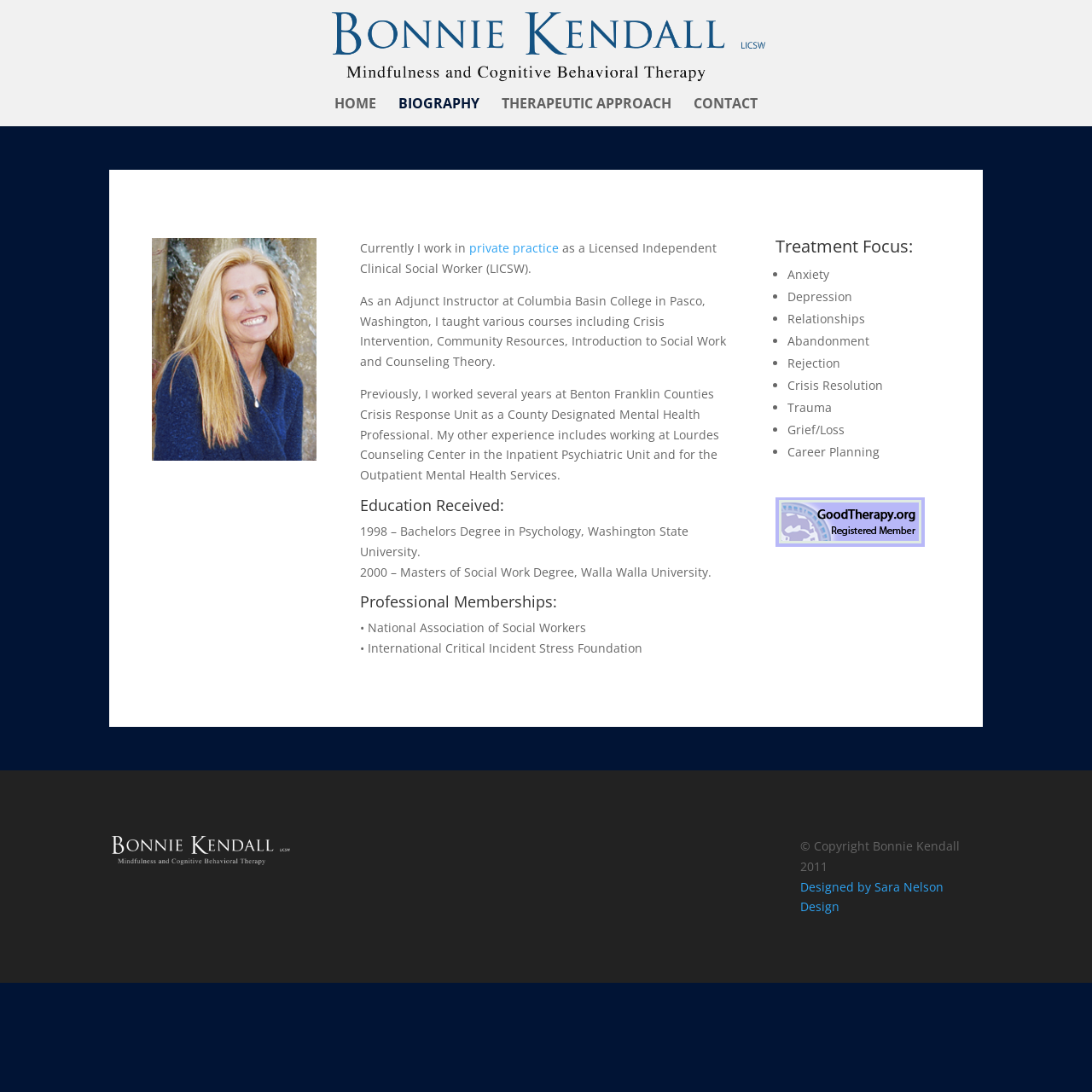From the details in the image, provide a thorough response to the question: What is the profession of Bonnie Kendall?

Based on the webpage, Bonnie Kendall is a therapist as indicated by the title 'Biography | Bonnie Kendall, Therapist' and the content of the webpage which describes her work experience and education in the field of social work and counseling.